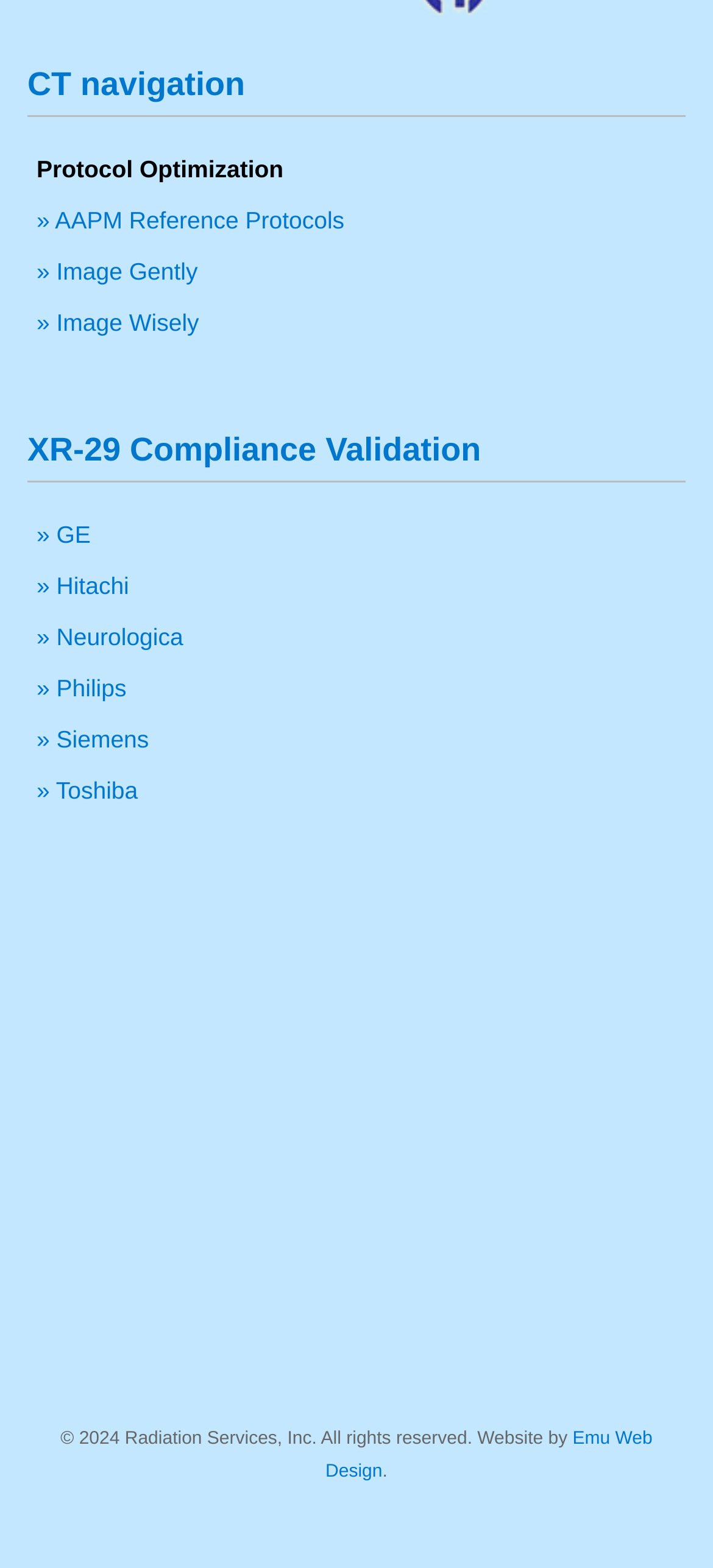Highlight the bounding box coordinates of the element that should be clicked to carry out the following instruction: "Visit AAPM Reference Protocols". The coordinates must be given as four float numbers ranging from 0 to 1, i.e., [left, top, right, bottom].

[0.051, 0.131, 0.483, 0.149]